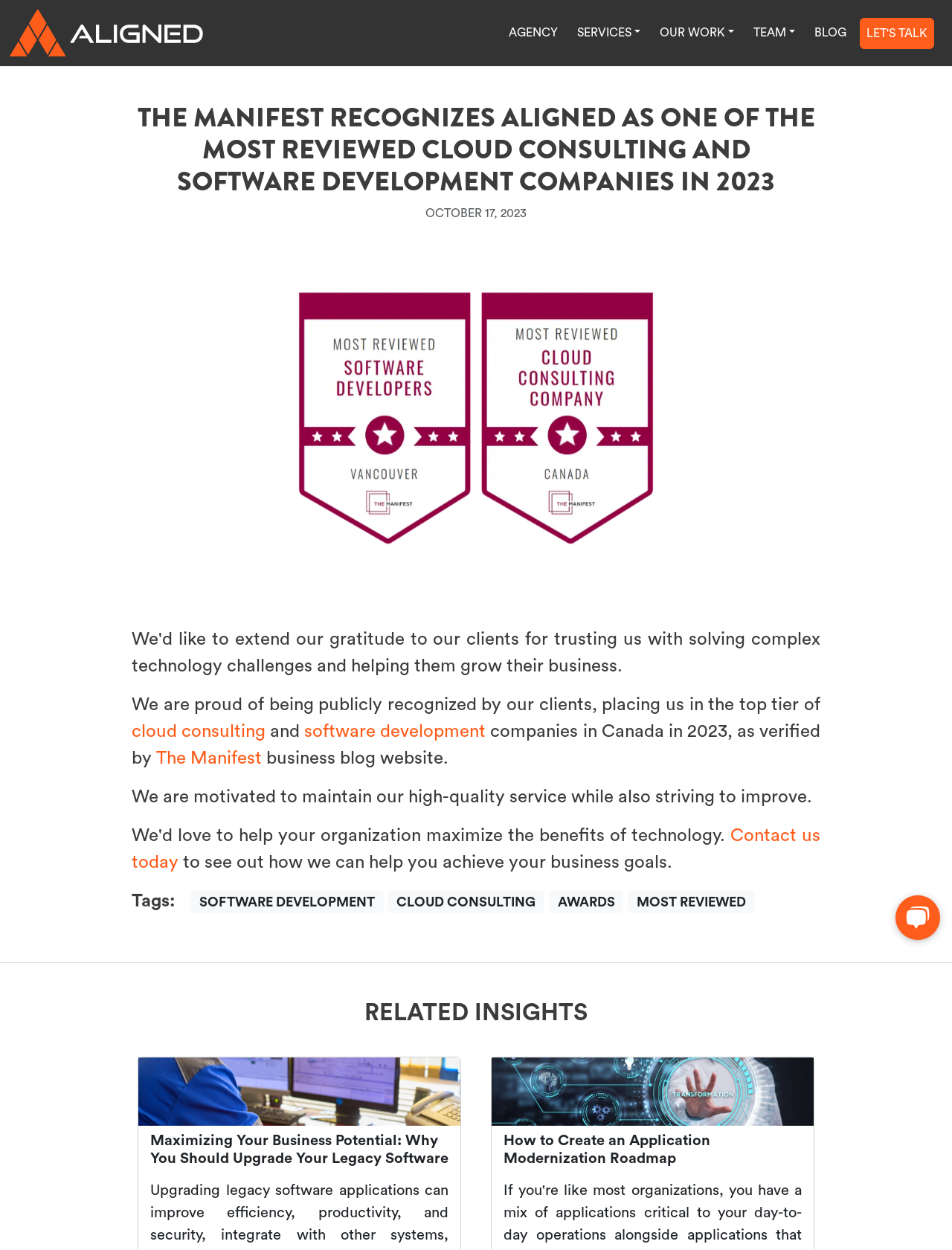Please indicate the bounding box coordinates of the element's region to be clicked to achieve the instruction: "Click on the 'LET'S TALK' link". Provide the coordinates as four float numbers between 0 and 1, i.e., [left, top, right, bottom].

[0.904, 0.015, 0.98, 0.038]